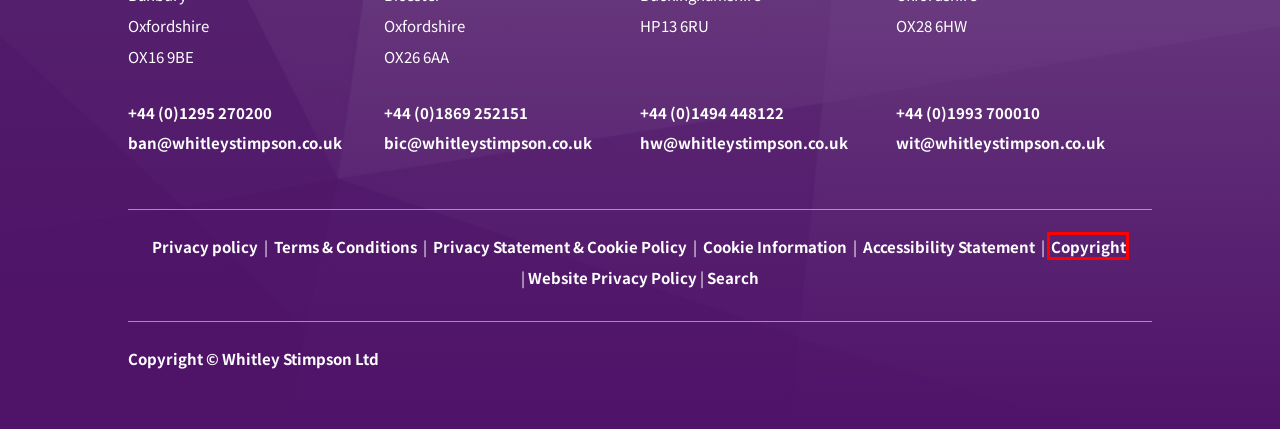Given a webpage screenshot with a red bounding box around a UI element, choose the webpage description that best matches the new webpage after clicking the element within the bounding box. Here are the candidates:
A. Cookie Information | Whitley Stimpson
B. Accessibility Statement | Whitley Stimpson
C. Website Privacy Policy | Whitley Stimpson
D. Search | Whitley Stimpson
E. Terms and Conditions | Whitley Stimpson
F. Copyright | Whitley Stimpson
G. Privacy policy | Whitley Stimpson
H. Privacy Statement & Cookie Policy | Whitley Stimpson

F